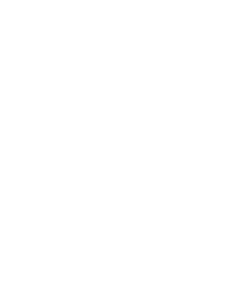Give a thorough explanation of the elements present in the image.

The image depicts the packaging of "Waxonil Activ Ear Drops," a product designed for ear care. This specific version comes in a 10 ml bottle, emphasizing its effectiveness for various ear conditions. Alongside the product image, there is a promotional label indicating "Sale!" which suggests a discount or special offer available to customers. The product is part of a broader collection of ear drops, as highlighted in a section of the webpage dedicated to "Ear Conditions." This context points to its relevance in providing relief for ailments associated with ear health.